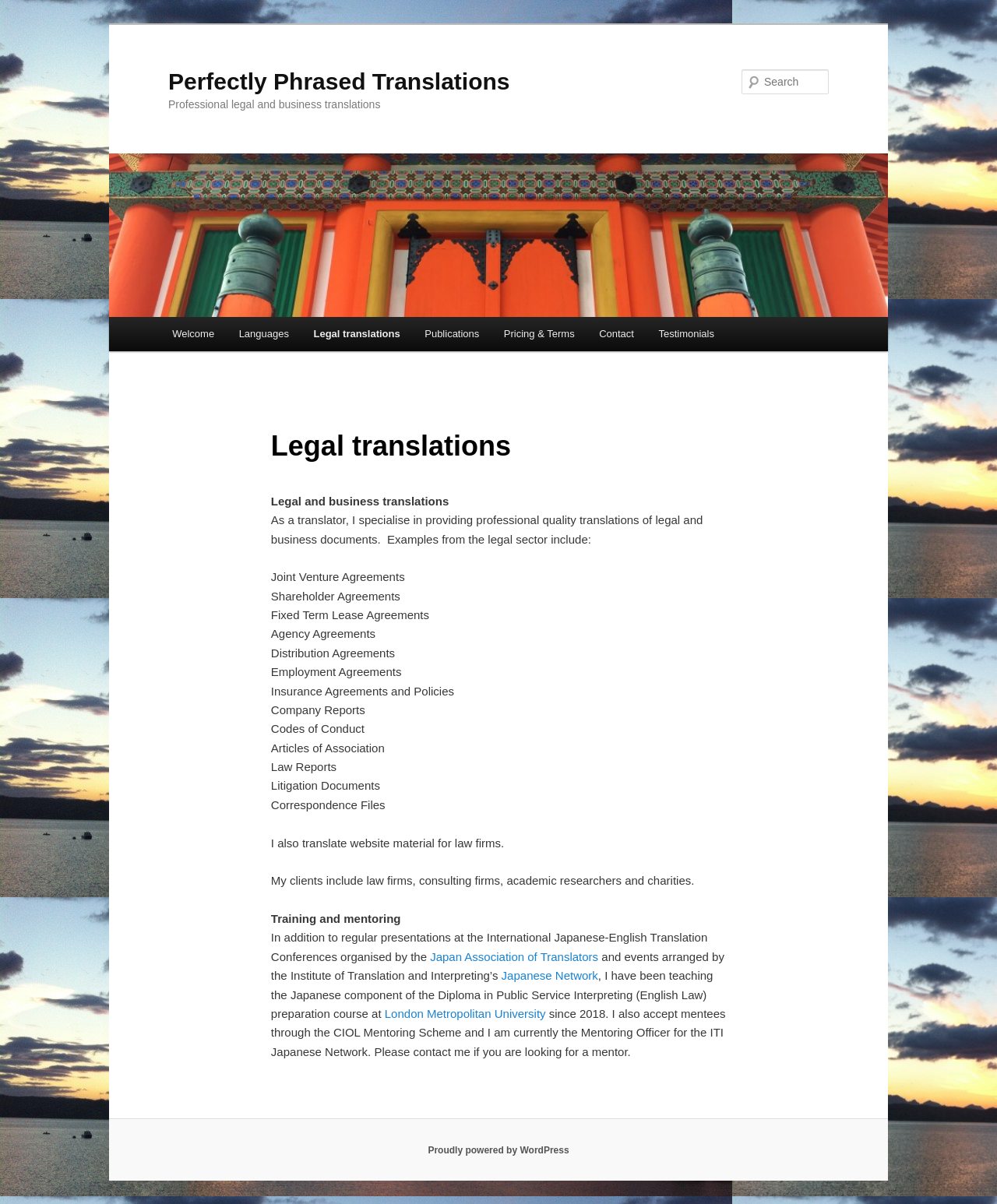Locate the bounding box coordinates of the clickable area needed to fulfill the instruction: "Contact the translator".

[0.589, 0.264, 0.648, 0.292]